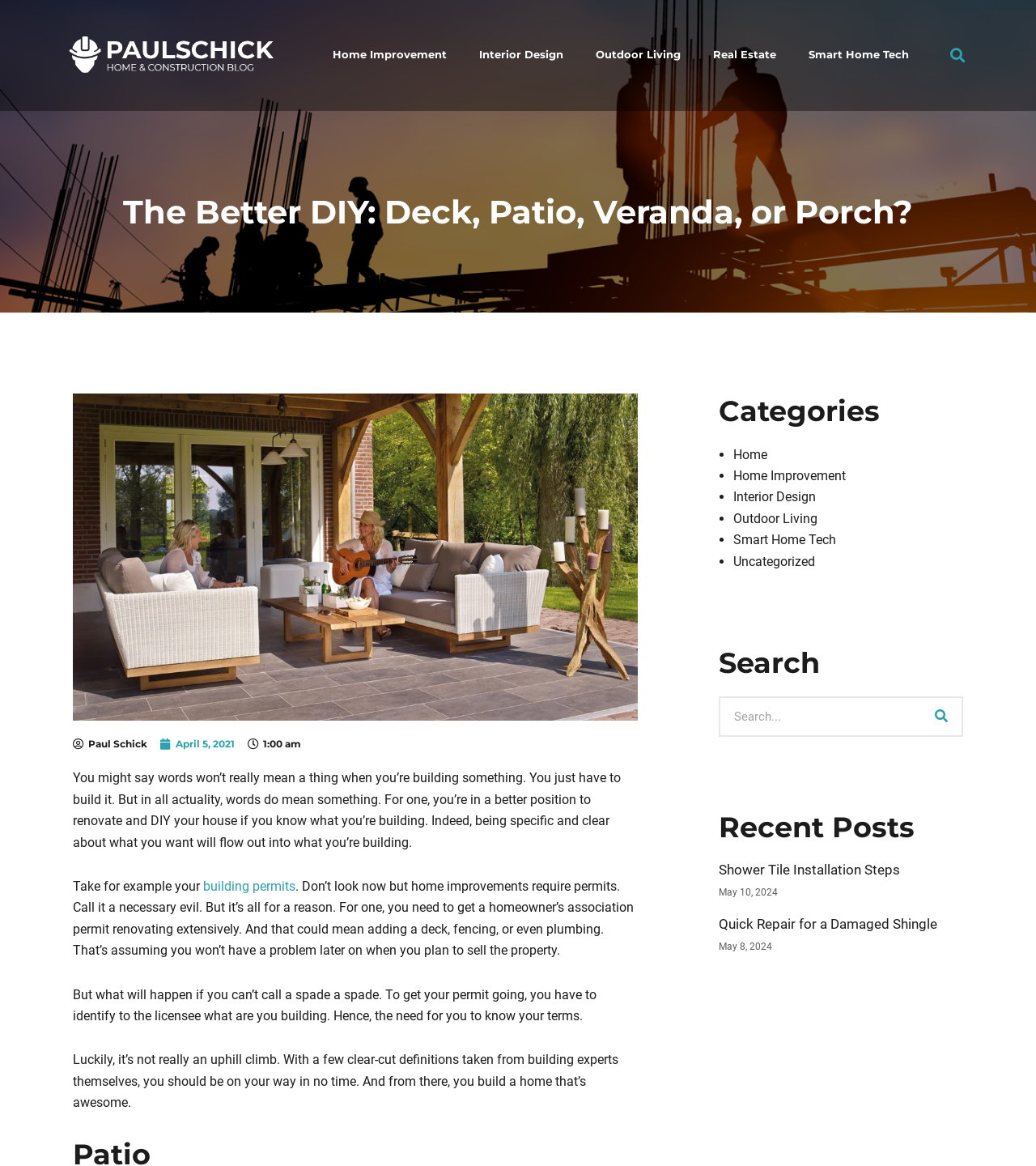Locate the bounding box coordinates of the area to click to fulfill this instruction: "Click the 'Outdoor Living' link". The bounding box should be presented as four float numbers between 0 and 1, in the order [left, top, right, bottom].

[0.559, 0.029, 0.673, 0.066]